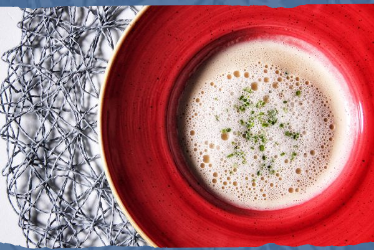Generate an elaborate caption that covers all aspects of the image.

This image showcases an elegant dish presented in a vibrant, red bowl. The bowl features a rich, creamy substance topped with delicate froth and garnished with a sprinkle of green herbs, likely adding a burst of freshness. The bowl sits against a backdrop of an intricately woven gray mat, enhancing the overall aesthetic with its textured contrast. This artistic arrangement indicates a thoughtful approach to plating, typical of high-end dining experiences. The focus on both color and texture accentuates the culinary artistry that might be found at Fischer’s restaurant, highlighting their emphasis on both visual appeal and flavor in their menu offerings.